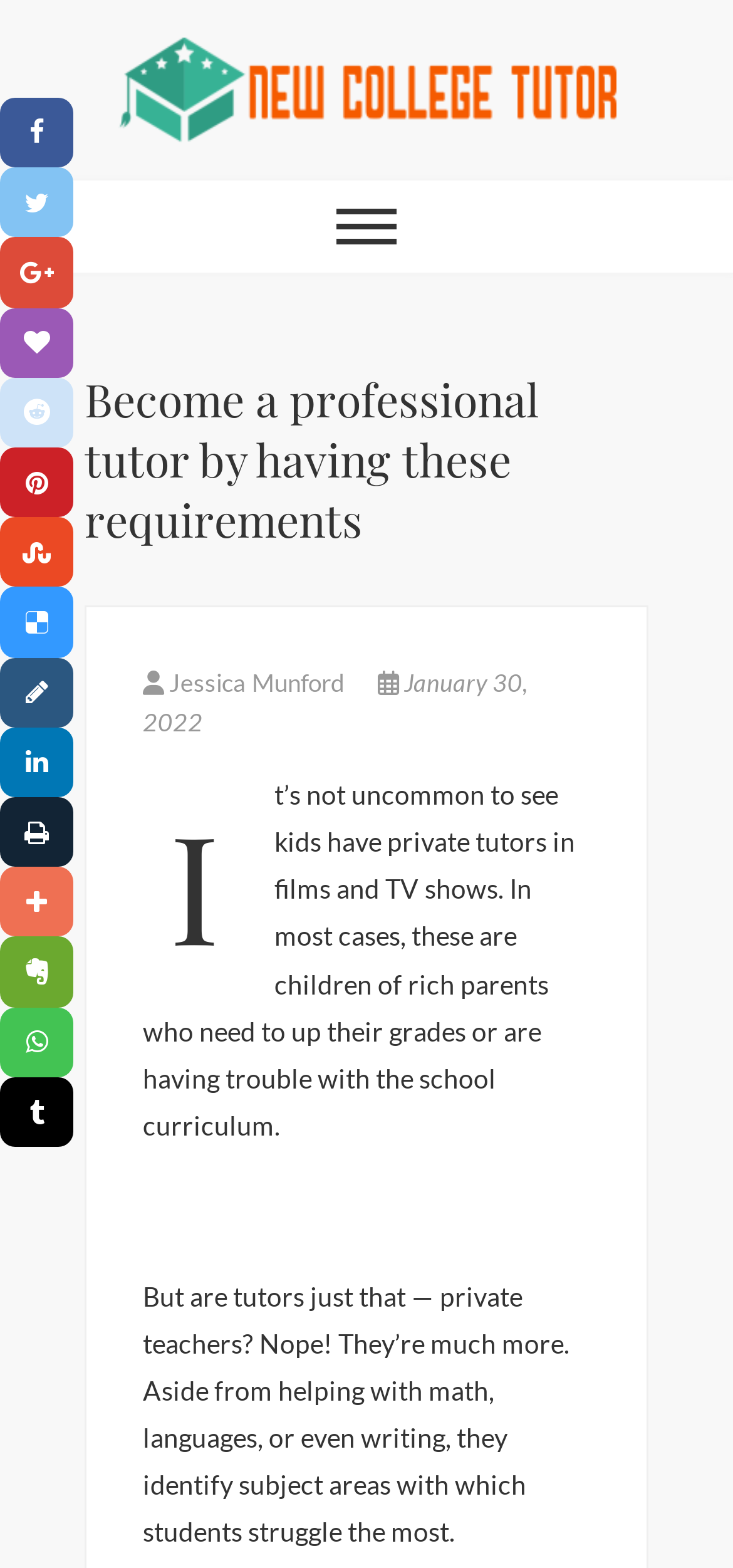What is the main heading displayed on the webpage? Please provide the text.

Become a professional tutor by having these requirements